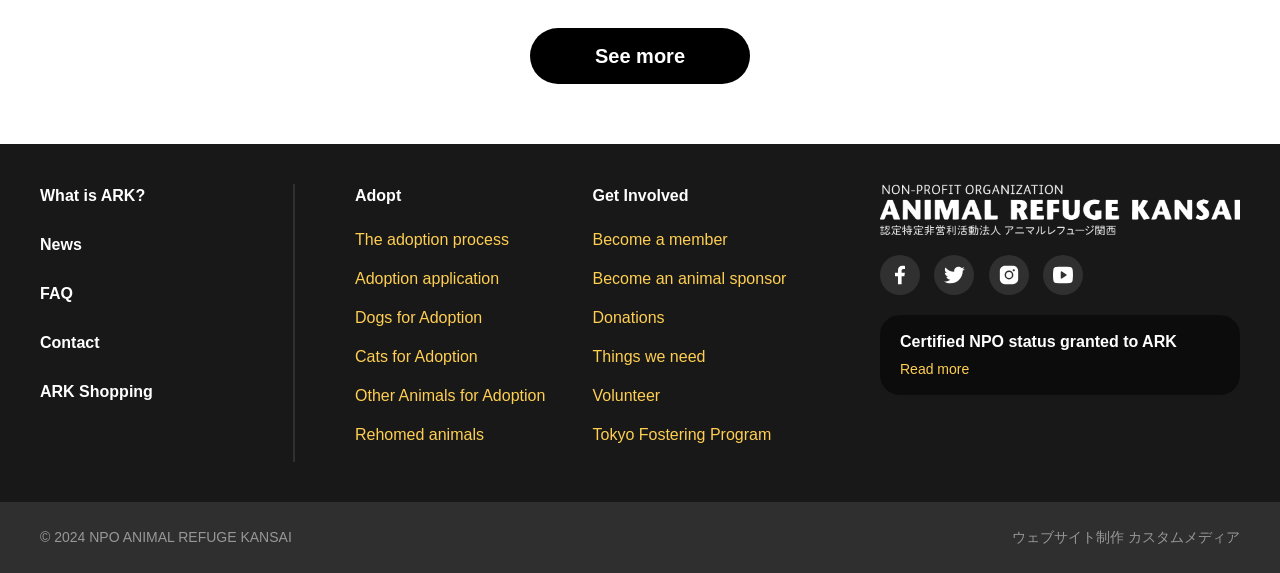Provide the bounding box coordinates of the area you need to click to execute the following instruction: "Toggle mobile menu".

None